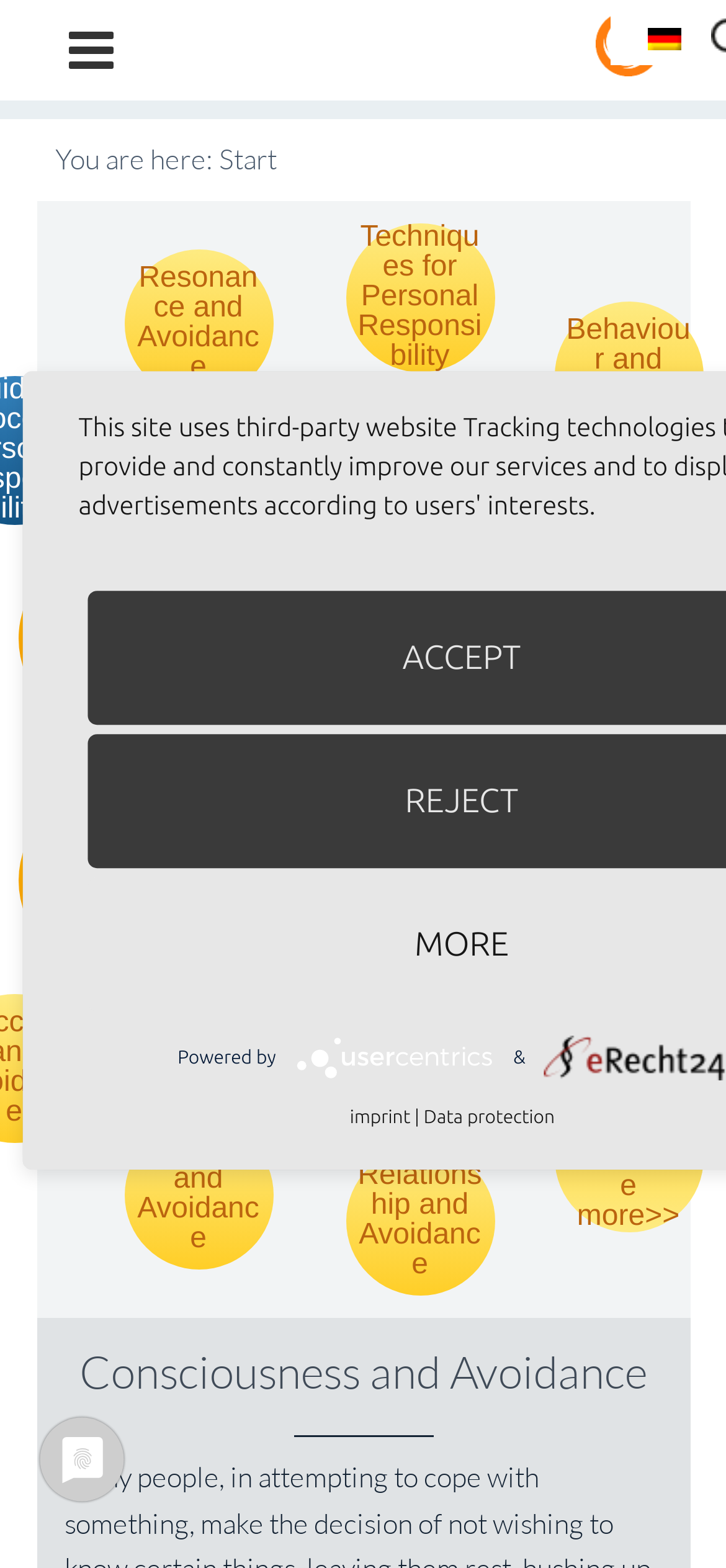Please locate the bounding box coordinates of the element that should be clicked to complete the given instruction: "Read about Inner Conflicts".

[0.612, 0.564, 0.868, 0.683]